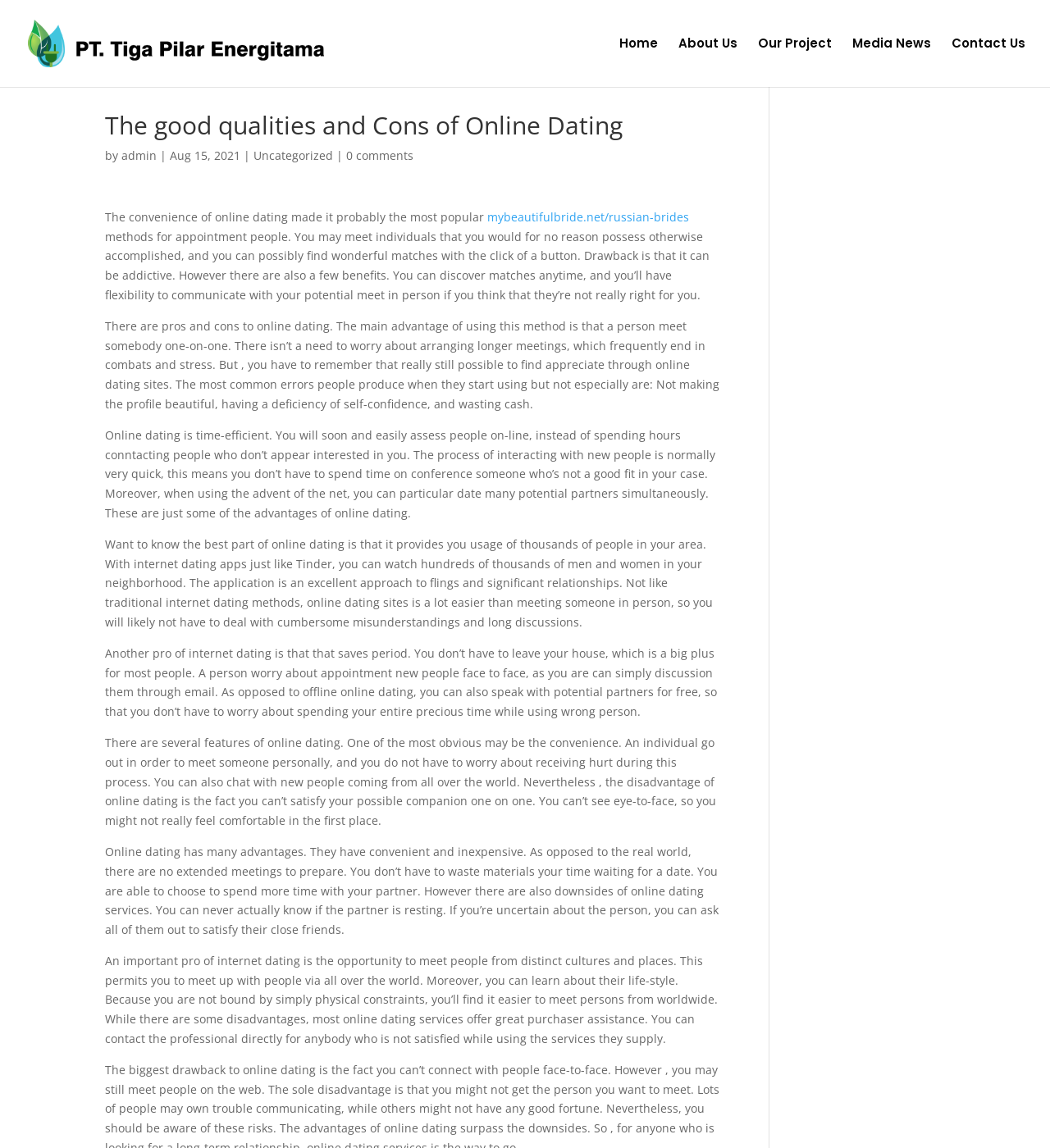Offer a detailed account of what is visible on the webpage.

This webpage is about the pros and cons of online dating. At the top left, there is a logo of "PT. Tiga Pilar Energitama" accompanied by a link to the company's website. To the right of the logo, there is a navigation menu with links to "Home", "About Us", "Our Project", "Media News", and "Contact Us".

Below the navigation menu, there is a heading that reads "The good qualities and Cons of Online Dating". Underneath the heading, there is a byline that indicates the article was written by "admin" on "Aug 15, 2021". The article is categorized under "Uncategorized" and has "0 comments".

The main content of the webpage is a series of paragraphs that discuss the advantages and disadvantages of online dating. There are six paragraphs in total, each highlighting different points about online dating, such as its convenience, time-efficiency, and ability to meet people from different cultures and places. The paragraphs are separated by a small gap, making it easy to read and understand.

There is also a link to "mybeautifulbride.net/russian-brides" embedded in one of the paragraphs, which appears to be a reference to a related website. Overall, the webpage has a simple and clean layout, with a focus on presenting the content in a clear and readable manner.